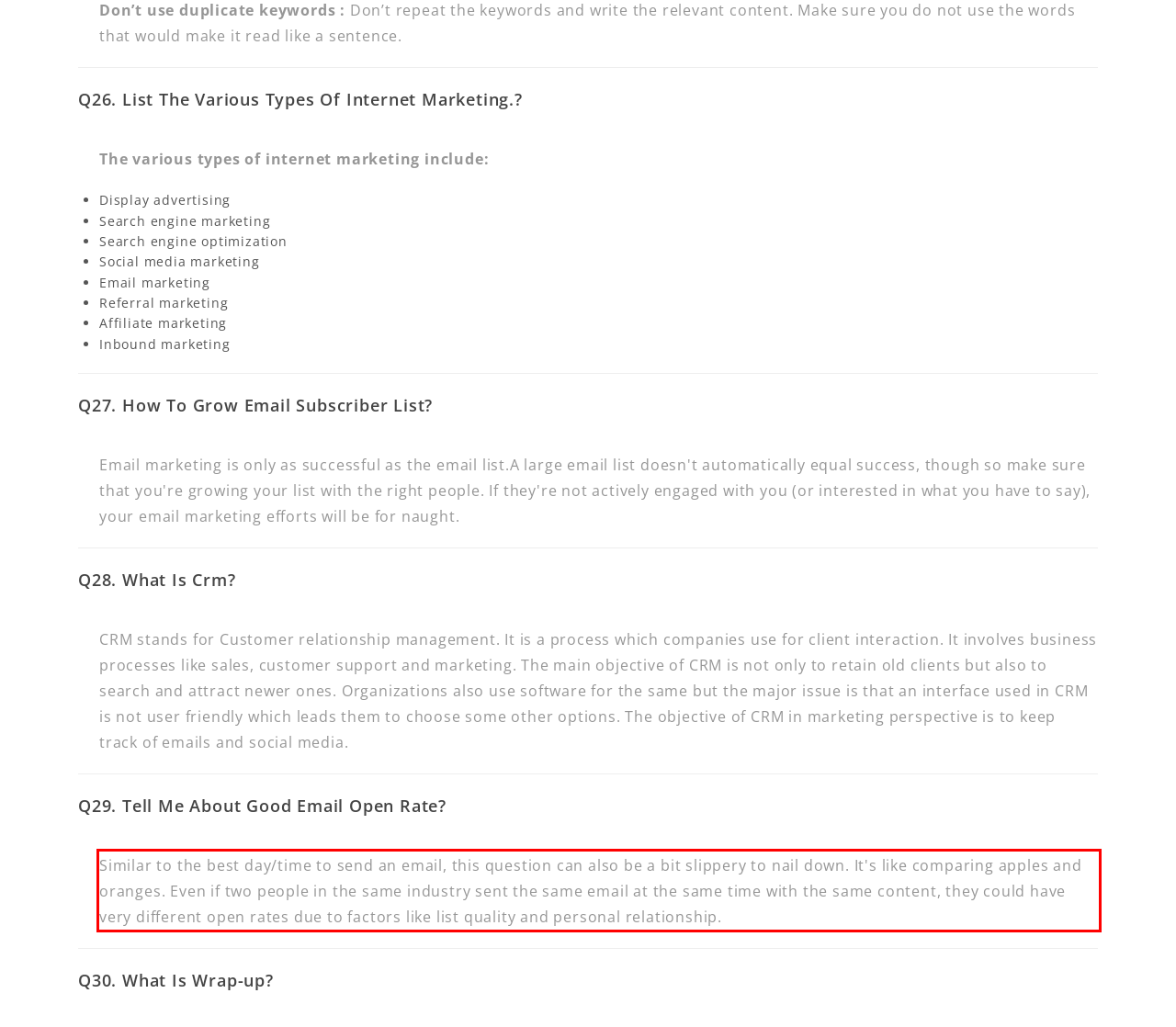The screenshot provided shows a webpage with a red bounding box. Apply OCR to the text within this red bounding box and provide the extracted content.

Similar to the best day/time to send an email, this question can also be a bit slippery to nail down. It's like comparing apples and oranges. Even if two people in the same industry sent the same email at the same time with the same content, they could have very different open rates due to factors like list quality and personal relationship.